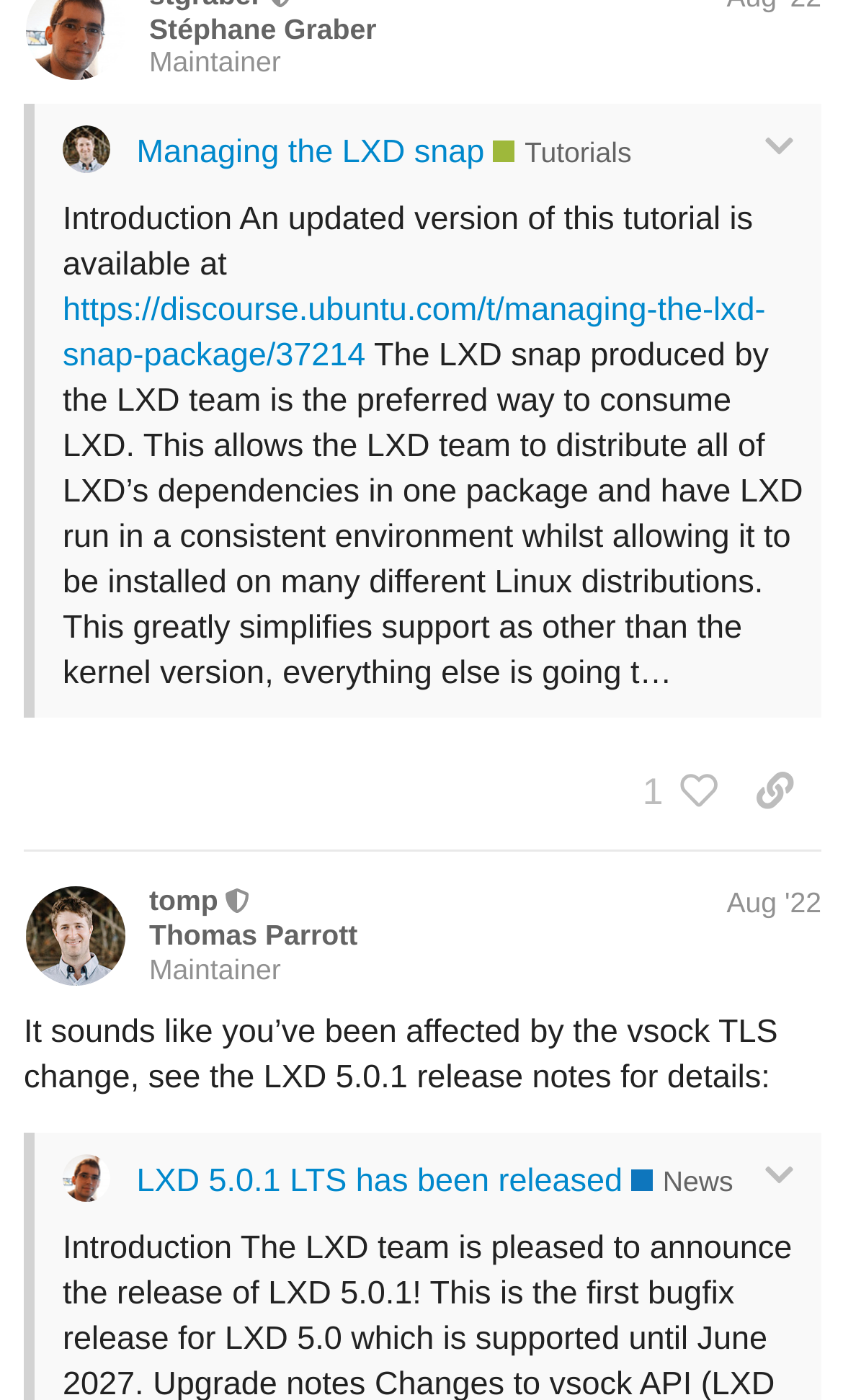Identify the bounding box coordinates for the region of the element that should be clicked to carry out the instruction: "Click on the 'Stéphane Graber' link". The bounding box coordinates should be four float numbers between 0 and 1, i.e., [left, top, right, bottom].

[0.177, 0.007, 0.447, 0.03]